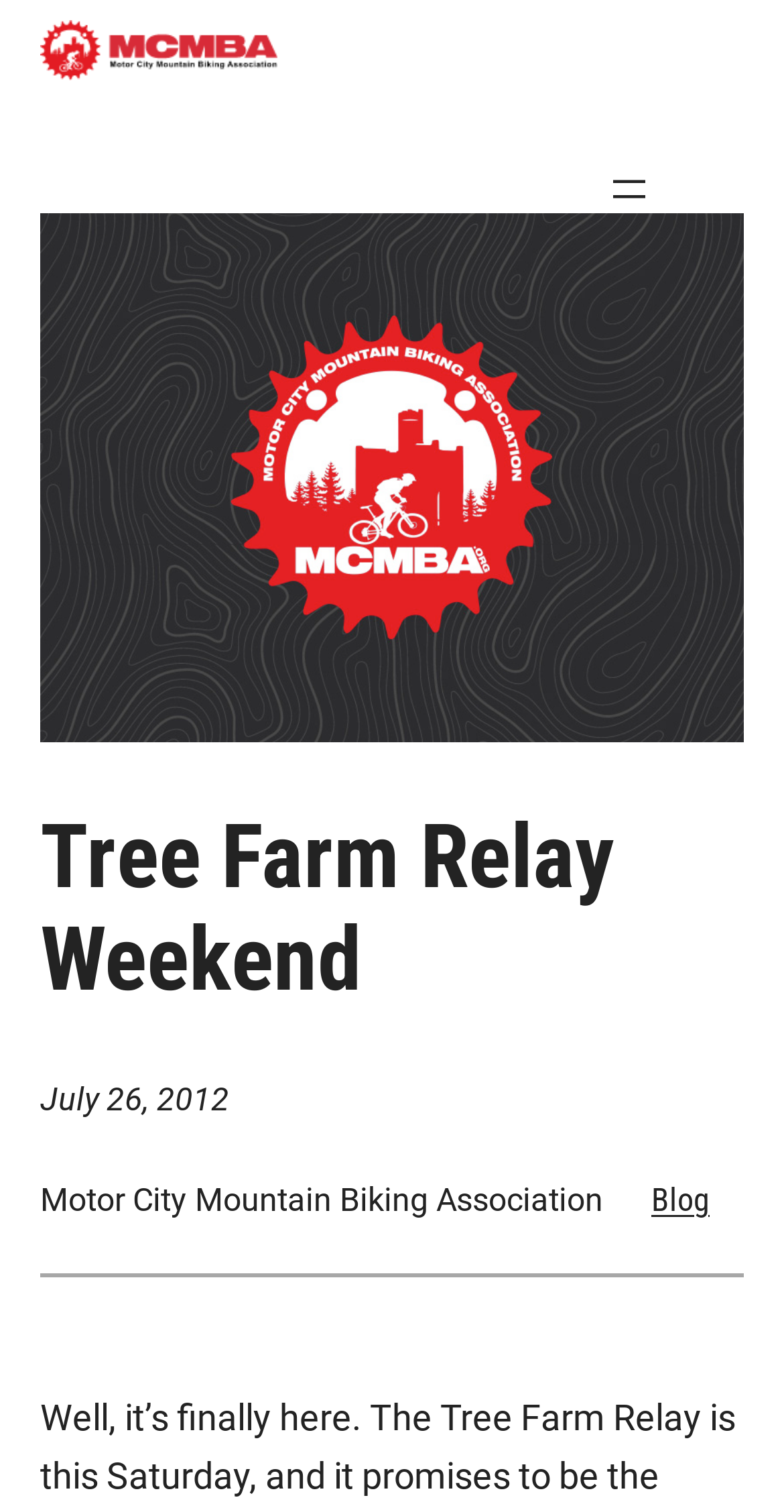What is the name of the biking association?
Refer to the image and provide a detailed answer to the question.

The answer can be found by looking at the link and image elements at the top of the webpage, which both have the text 'Motor City Mountain Biking Association'. This suggests that the webpage is related to this biking association.